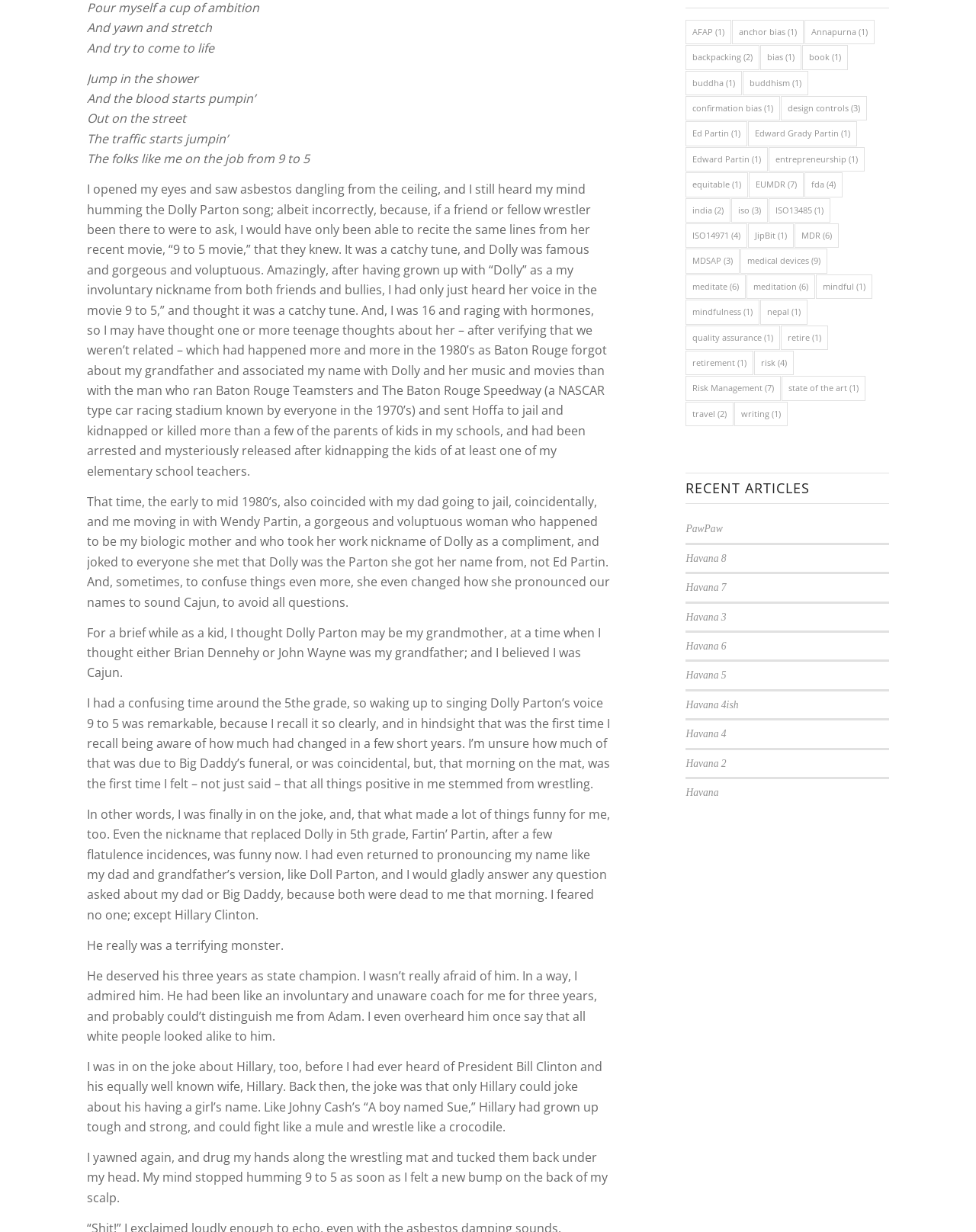Locate the UI element that matches the description Havana in the webpage screenshot. Return the bounding box coordinates in the format (top-left x, top-left y, bottom-right x, bottom-right y), with values ranging from 0 to 1.

[0.703, 0.639, 0.736, 0.648]